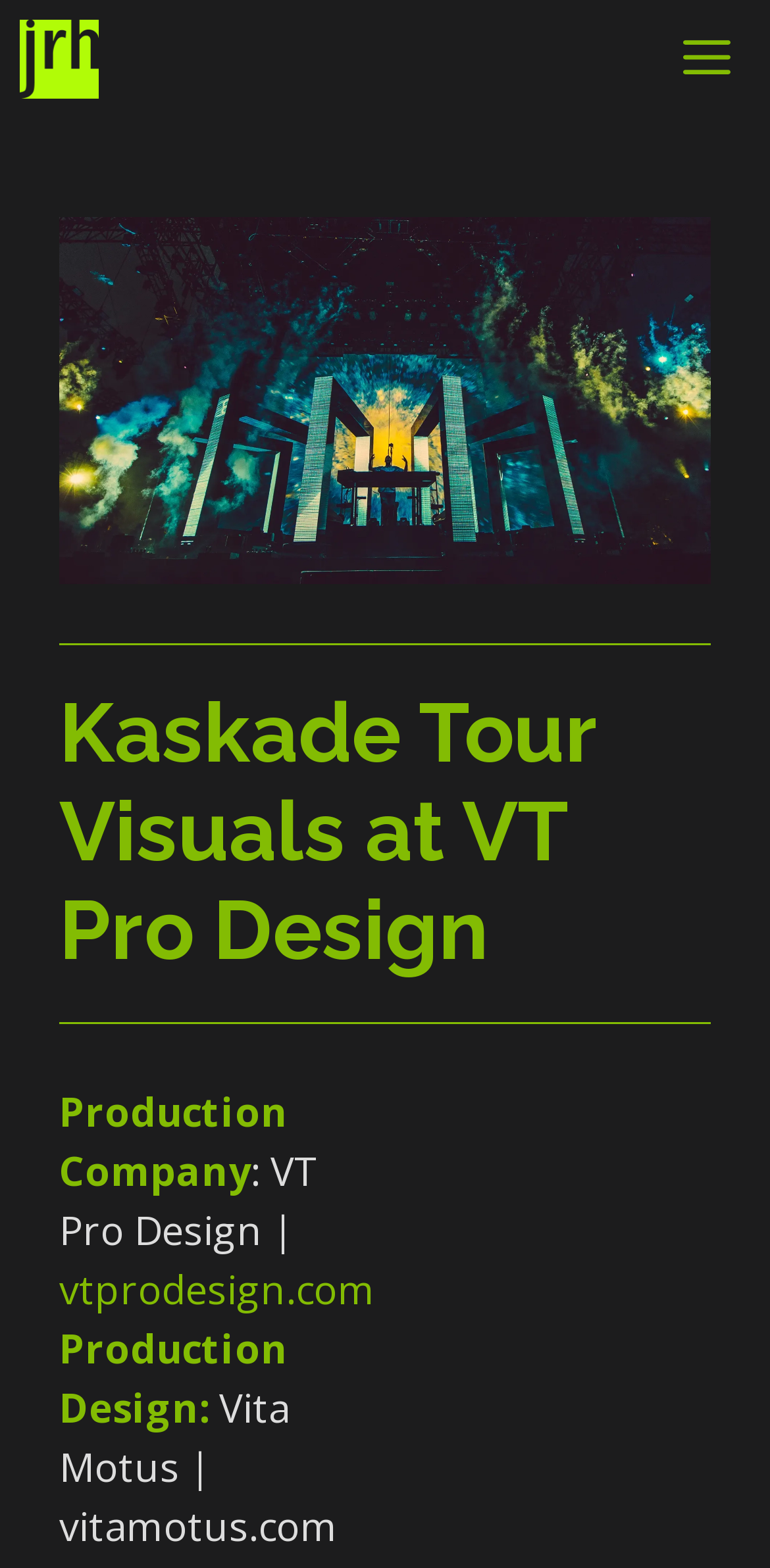What is the production company?
Please provide a comprehensive answer to the question based on the webpage screenshot.

The production company is VT Pro Design, which can be found in the mark element with the text 'Production Company' and the static text ': VT Pro Design |'.